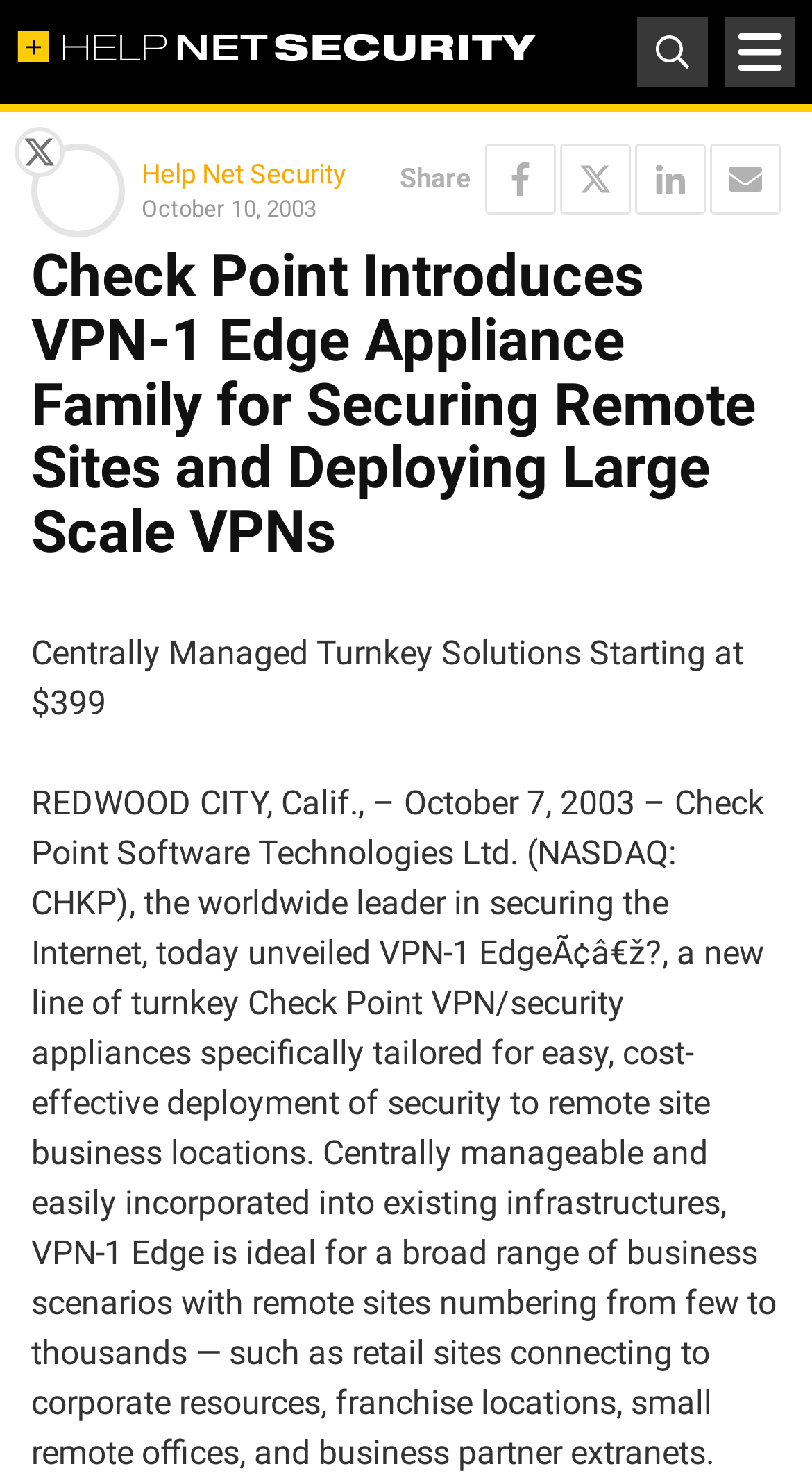Locate the bounding box coordinates of the clickable element to fulfill the following instruction: "Toggle navigation". Provide the coordinates as four float numbers between 0 and 1 in the format [left, top, right, bottom].

[0.892, 0.011, 0.979, 0.059]